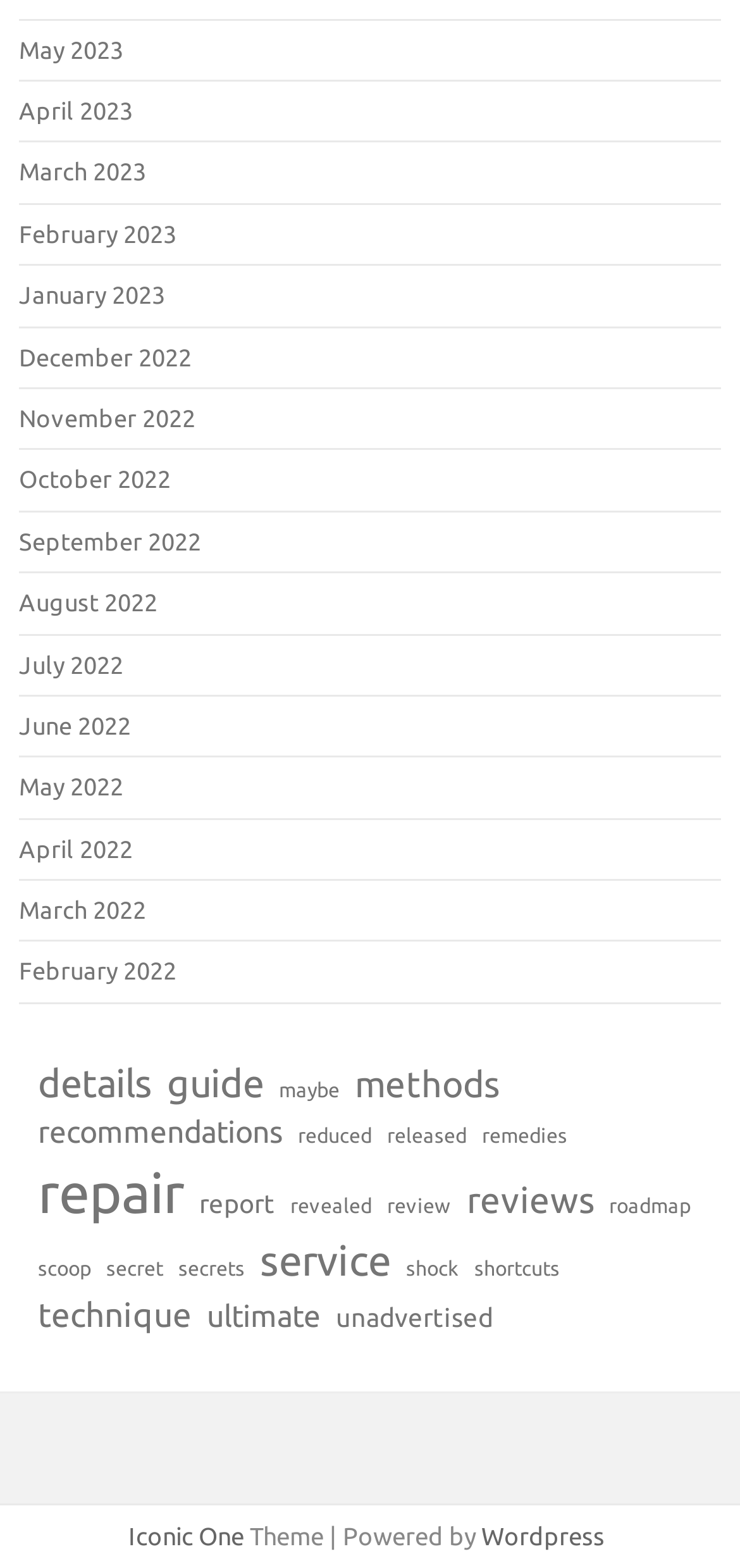Identify the bounding box coordinates for the UI element that matches this description: "title="Like FilmFreeway on Facebook"".

None